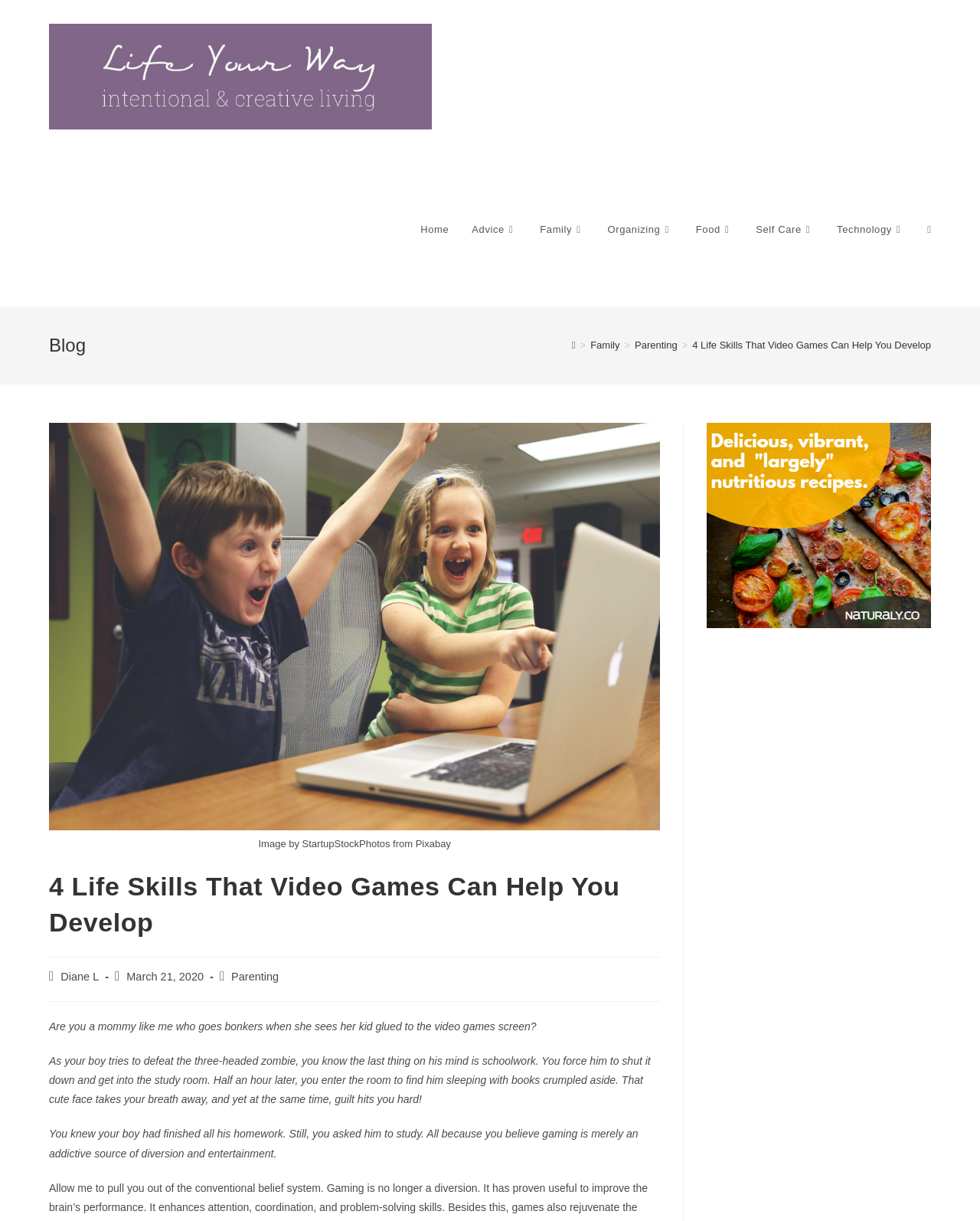What is the date of the blog post?
Answer the question with a detailed explanation, including all necessary information.

The date of the blog post is mentioned below the title of the post, where it says 'Post published: March 21, 2020'.